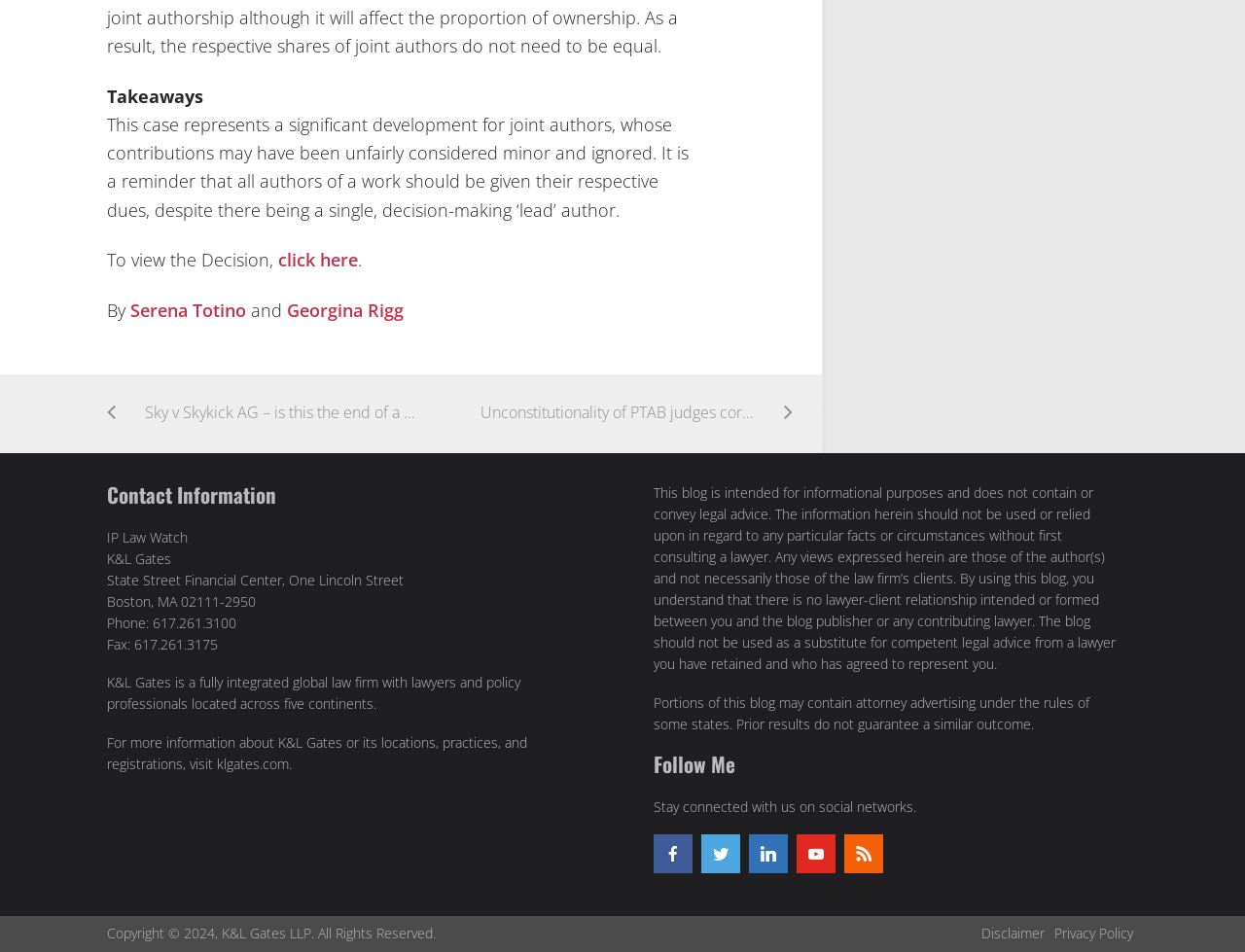Please find the bounding box coordinates of the clickable region needed to complete the following instruction: "Read the article about Instagram marketing". The bounding box coordinates must consist of four float numbers between 0 and 1, i.e., [left, top, right, bottom].

None